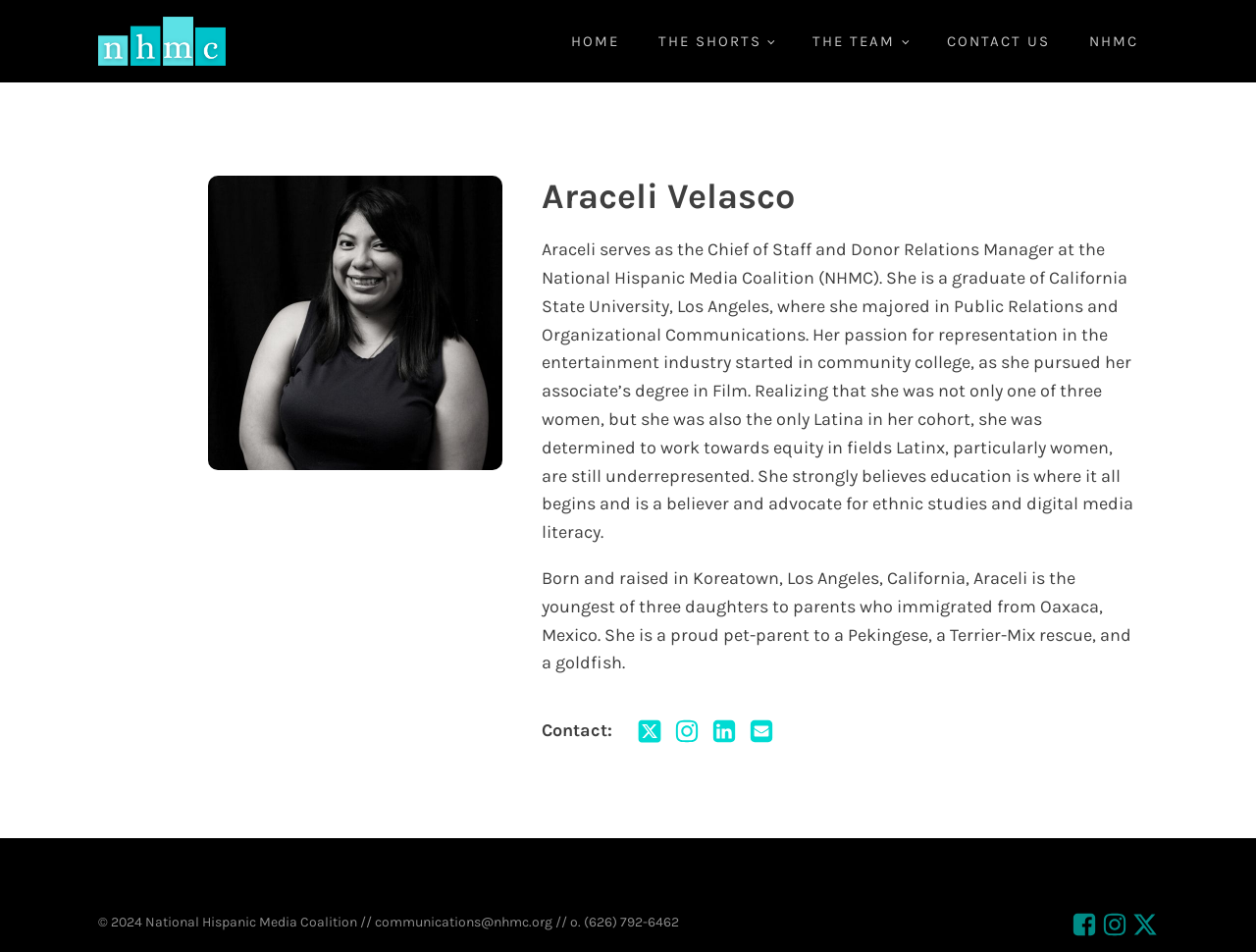Identify the bounding box coordinates of the region that needs to be clicked to carry out this instruction: "view Araceli's profile". Provide these coordinates as four float numbers ranging from 0 to 1, i.e., [left, top, right, bottom].

[0.431, 0.185, 0.633, 0.229]